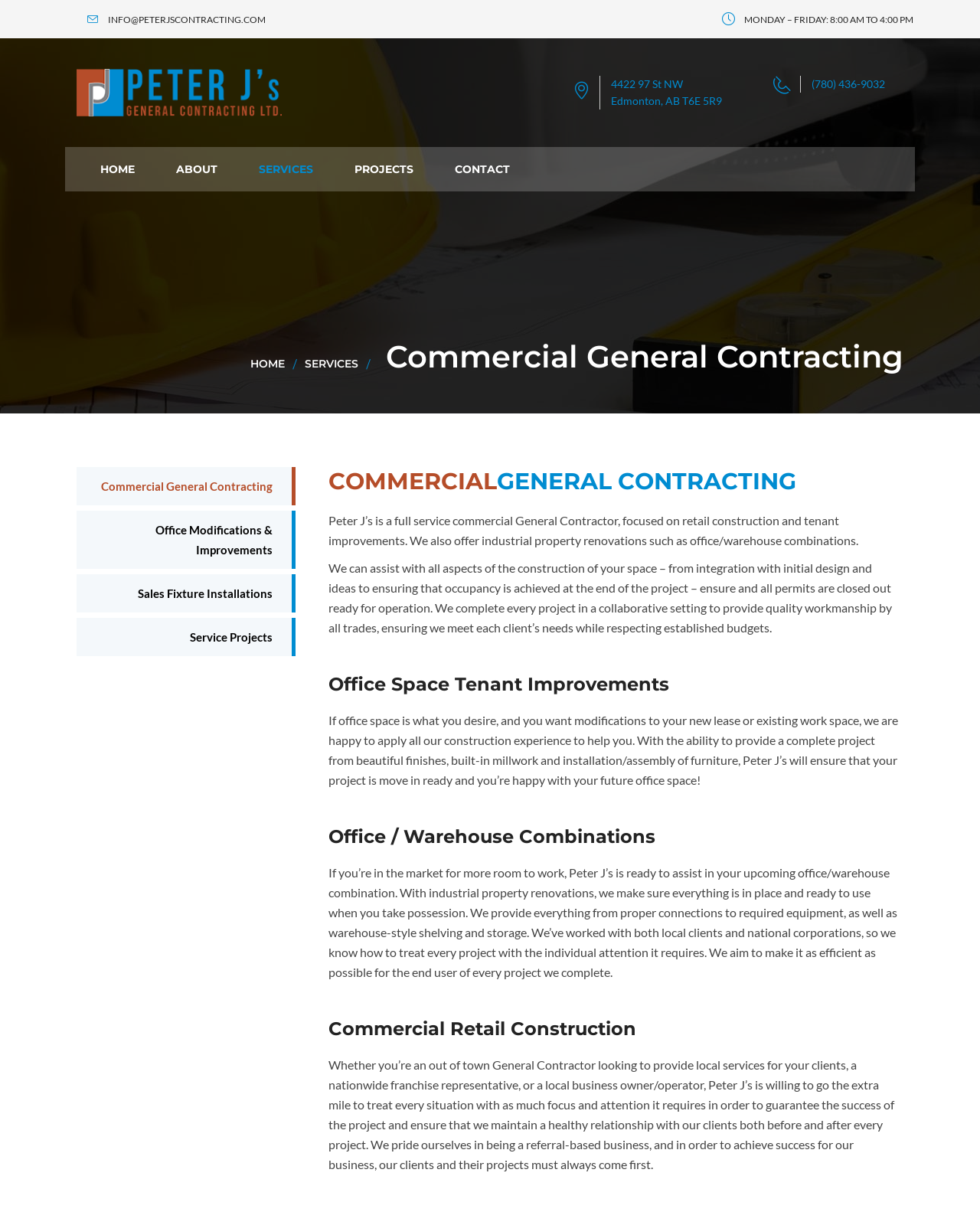Determine the bounding box coordinates of the clickable region to follow the instruction: "Click the 'PROJECTS' link".

[0.342, 0.126, 0.441, 0.15]